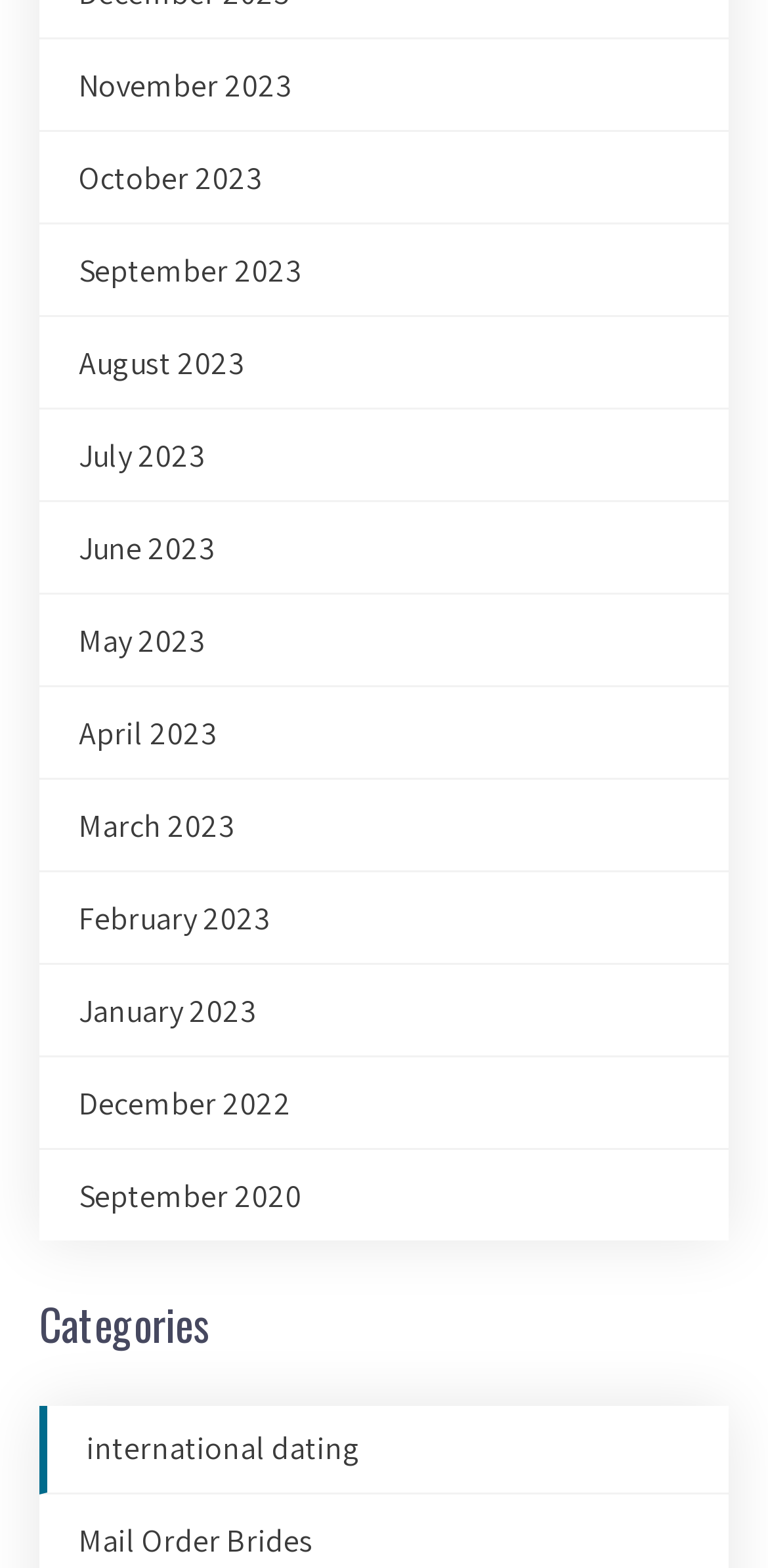What type of content is this webpage about?
Please answer the question with a detailed and comprehensive explanation.

I analyzed the links and categories on the webpage and inferred that the content is related to dating, specifically international dating and mail-order brides.